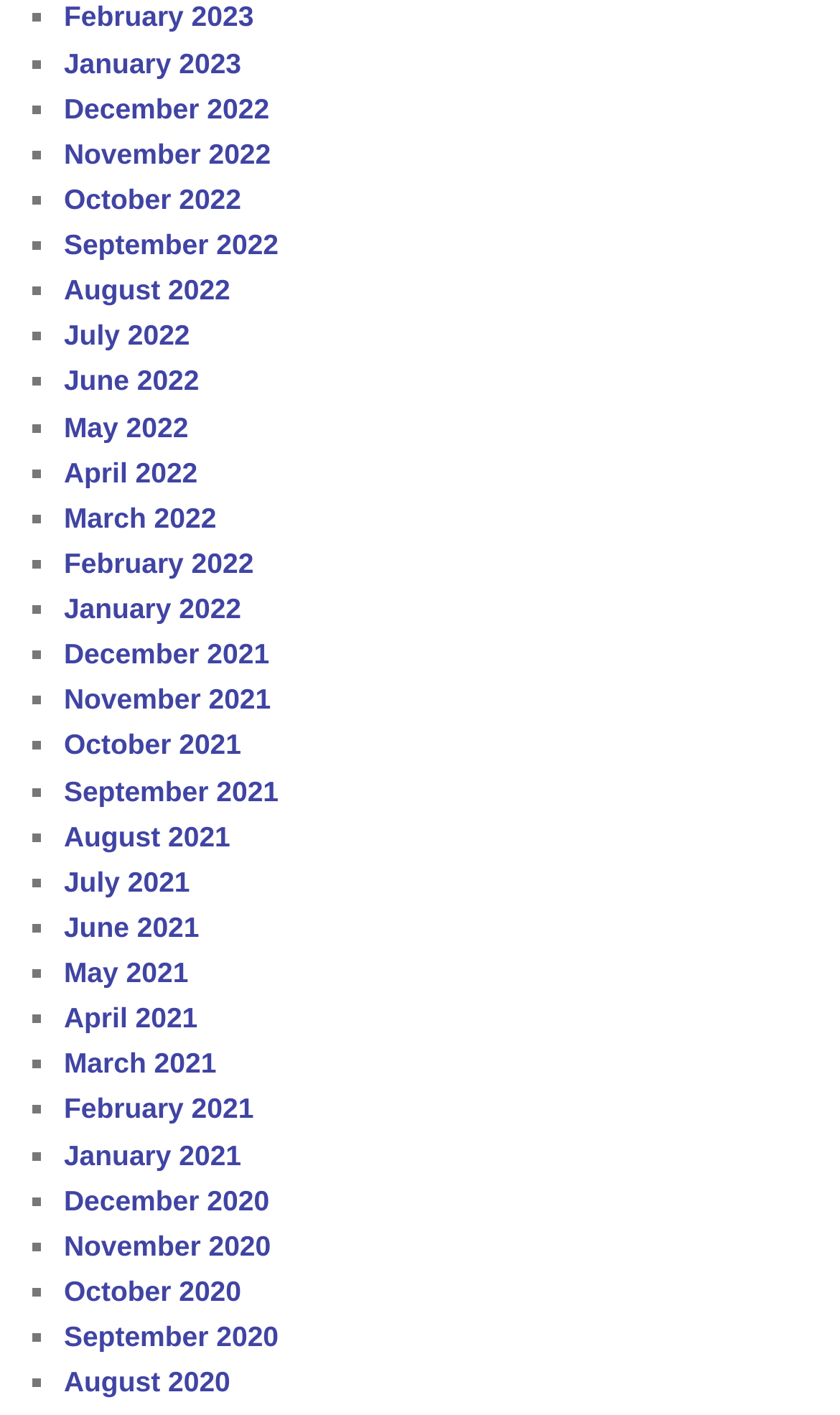How many months are listed?
Using the picture, provide a one-word or short phrase answer.

36